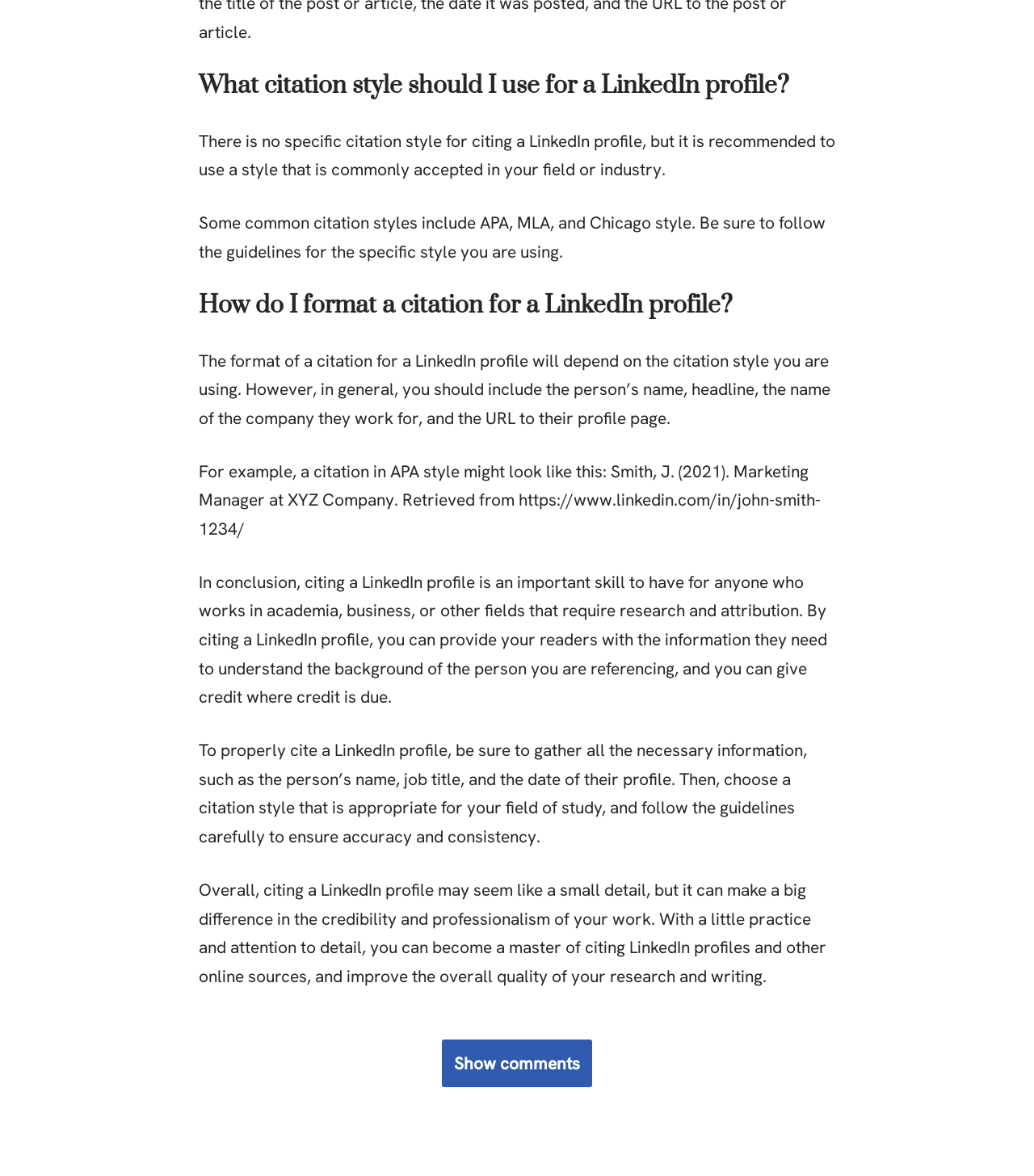Respond with a single word or phrase to the following question: What information should be included in a citation for a LinkedIn profile?

Name, headline, company, and URL